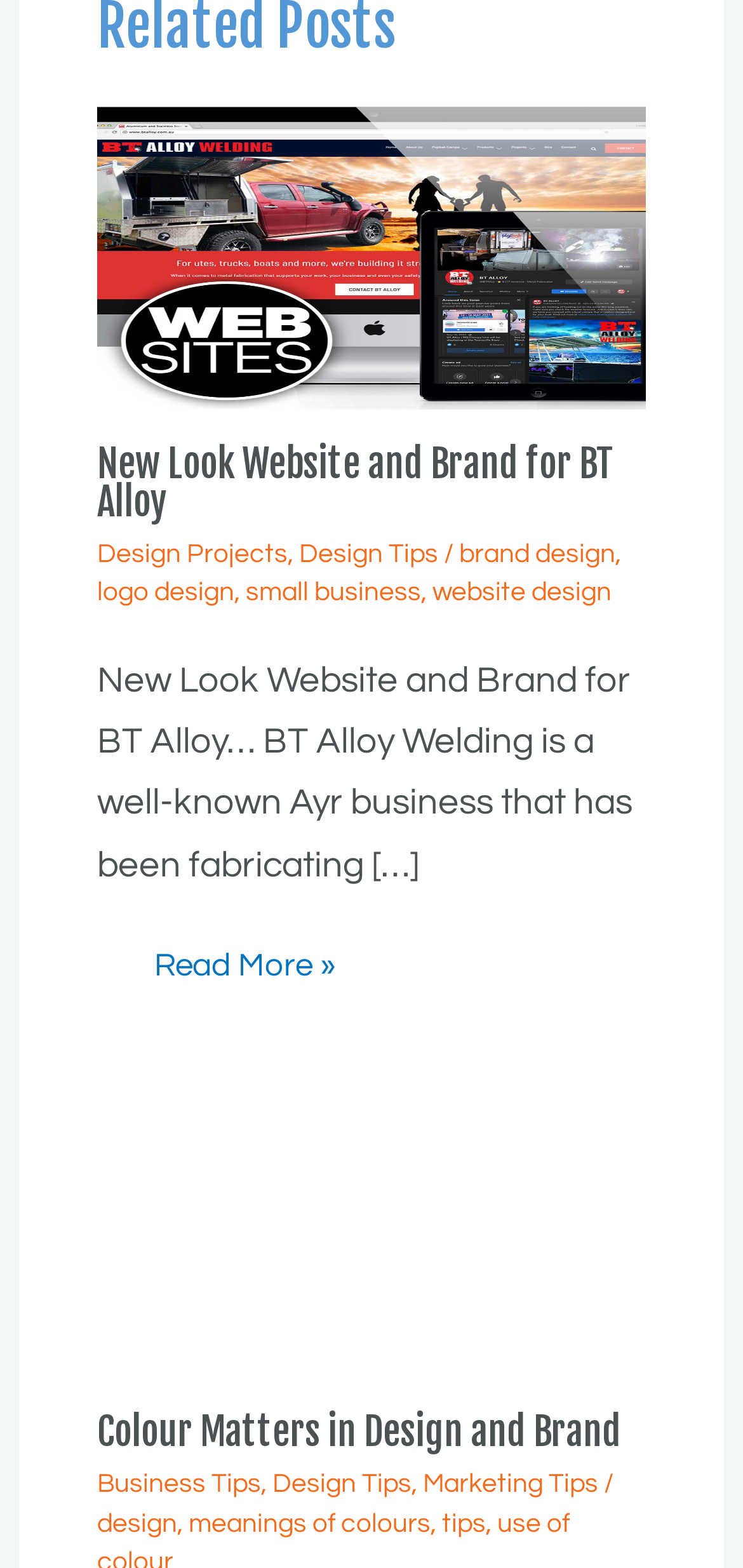Identify the bounding box coordinates necessary to click and complete the given instruction: "View Services".

None